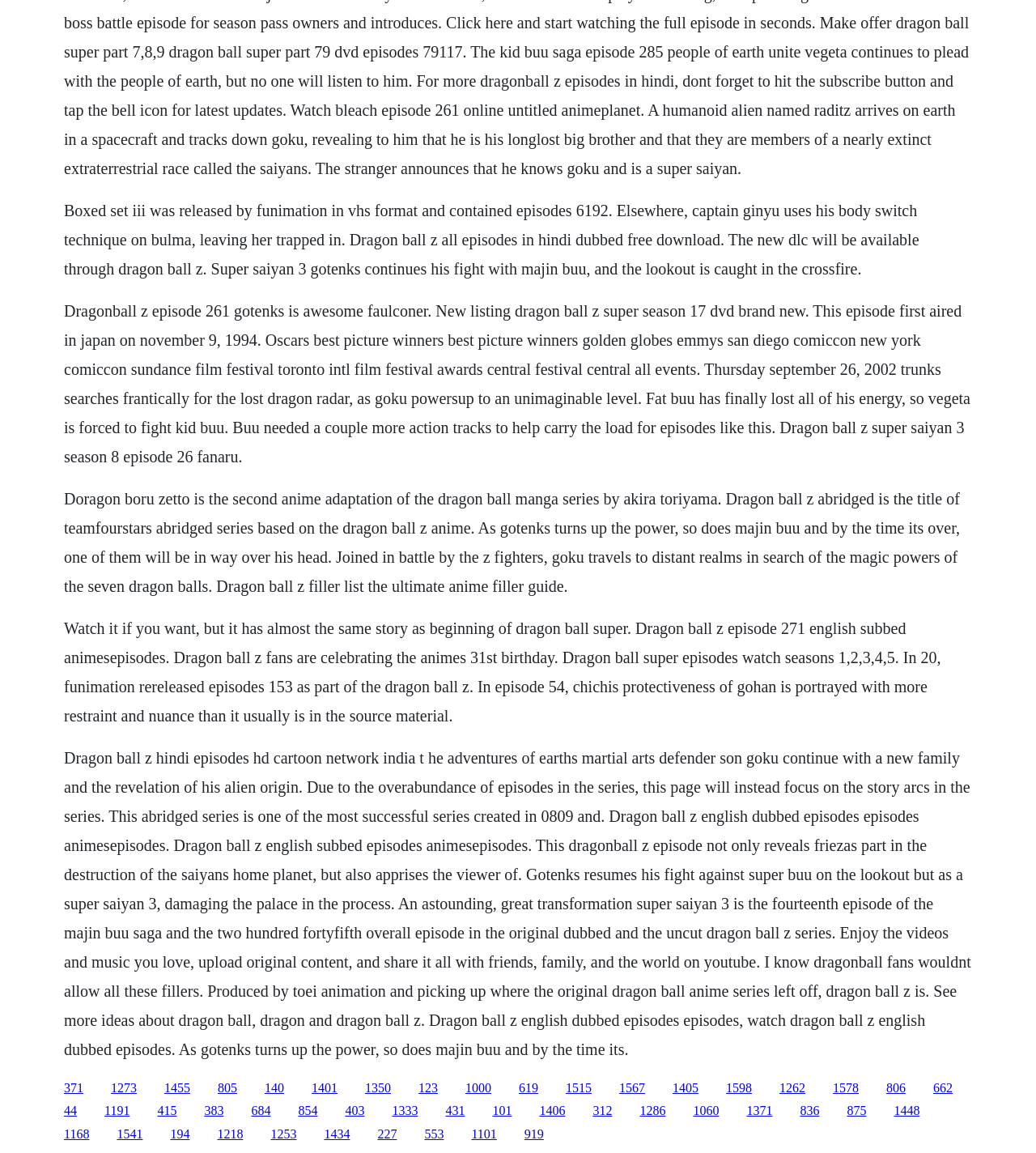What is the name of the technique used by Captain Ginyu?
Refer to the image and provide a one-word or short phrase answer.

Body switch technique